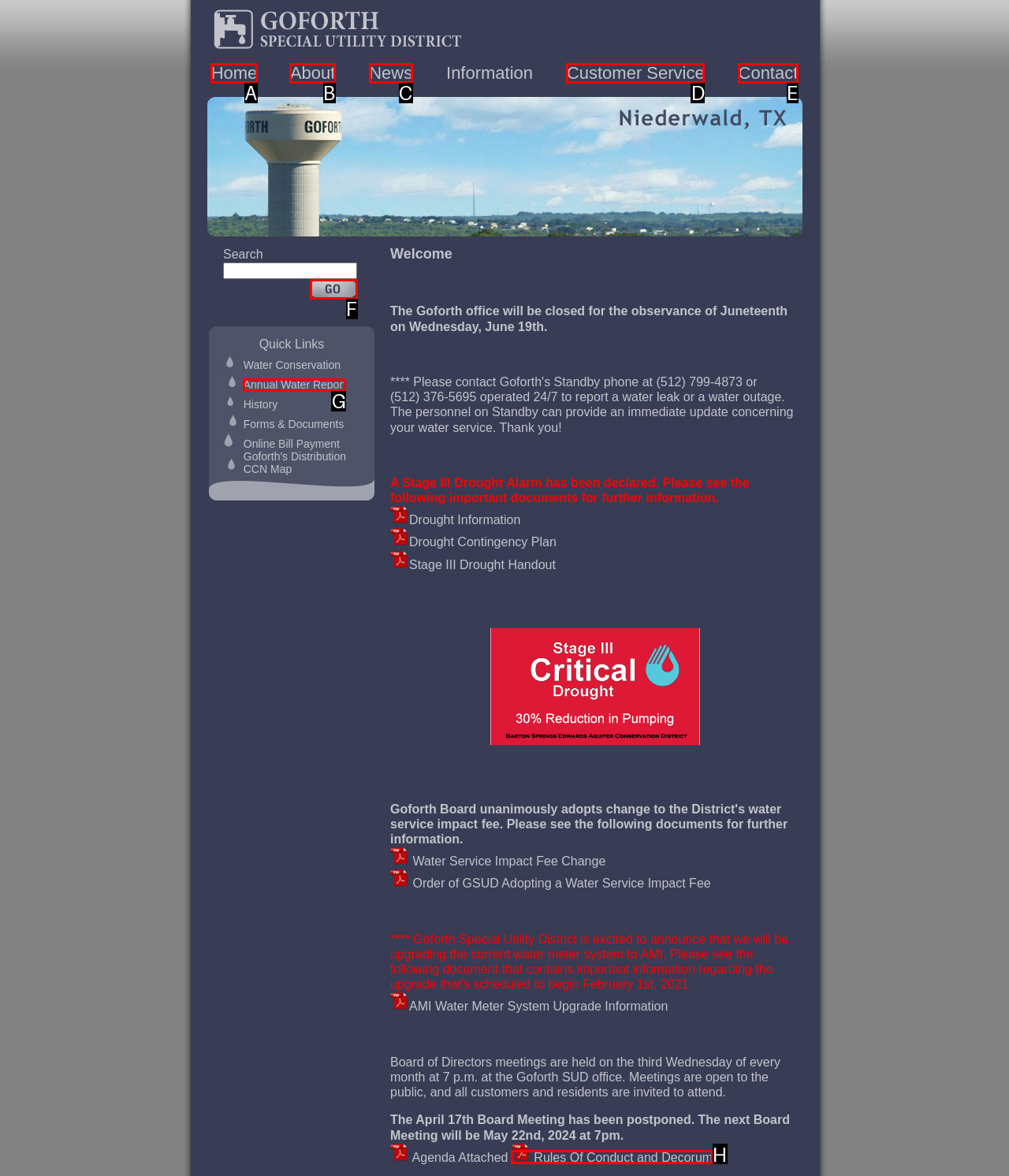Determine which option matches the element description: Rules Of Conduct and Decorum
Reply with the letter of the appropriate option from the options provided.

H